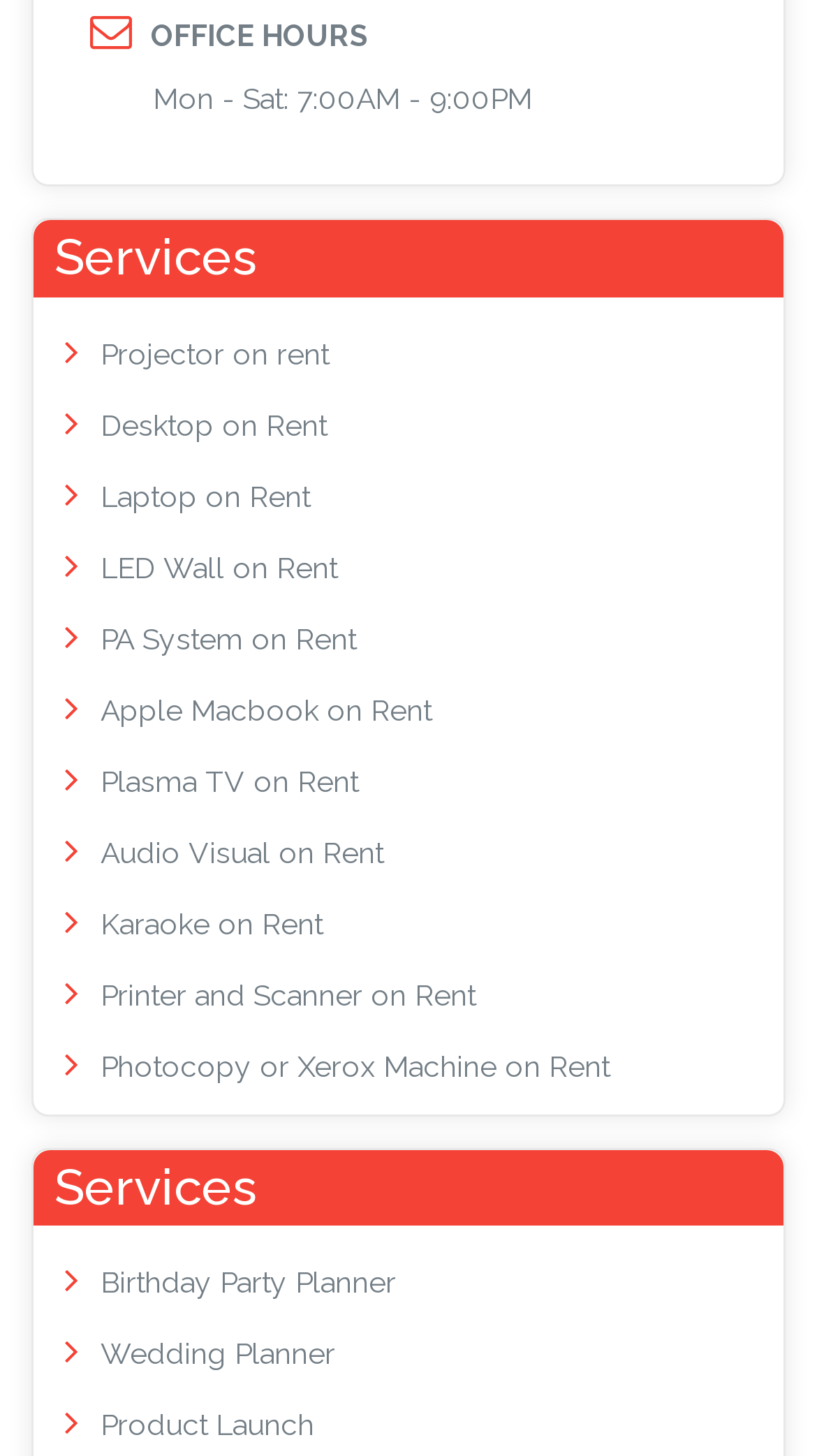Please indicate the bounding box coordinates of the element's region to be clicked to achieve the instruction: "Plan a birthday party". Provide the coordinates as four float numbers between 0 and 1, i.e., [left, top, right, bottom].

[0.123, 0.869, 0.485, 0.892]